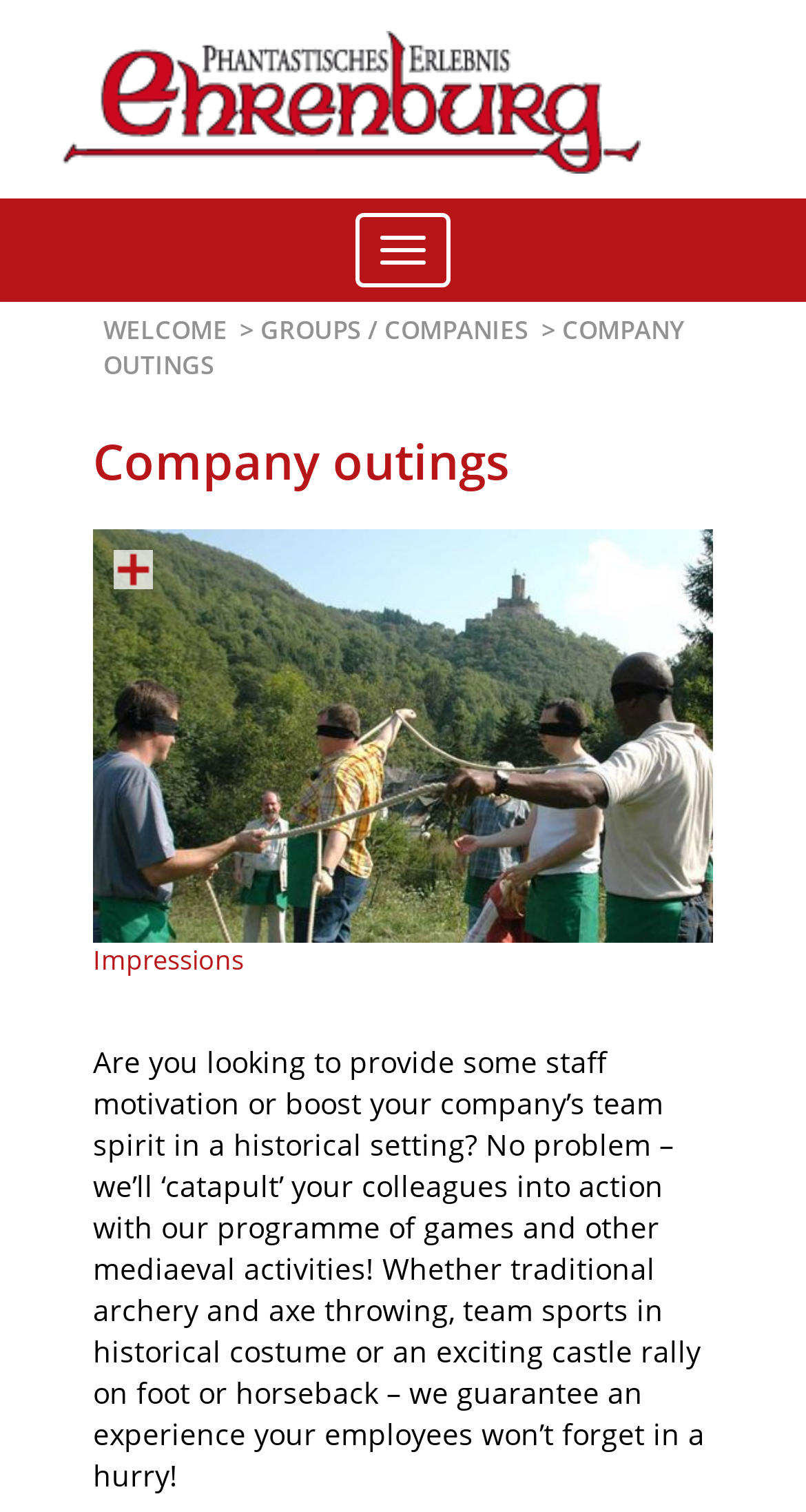Respond to the question below with a single word or phrase:
What type of costume is mentioned in the text?

Historical costume